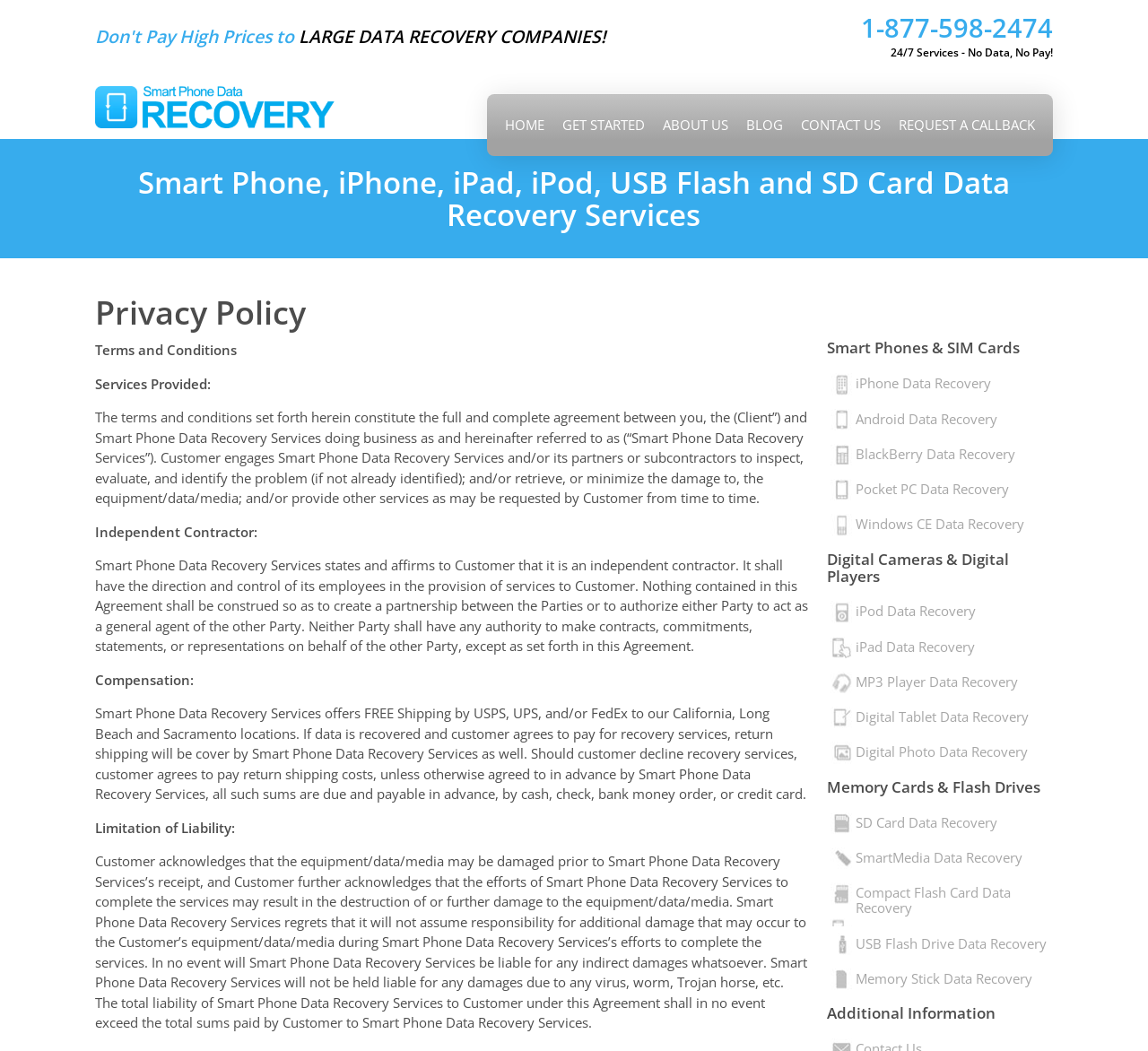Provide a brief response to the question below using a single word or phrase: 
What is the policy for return shipping costs?

Customer pays if data is not recovered